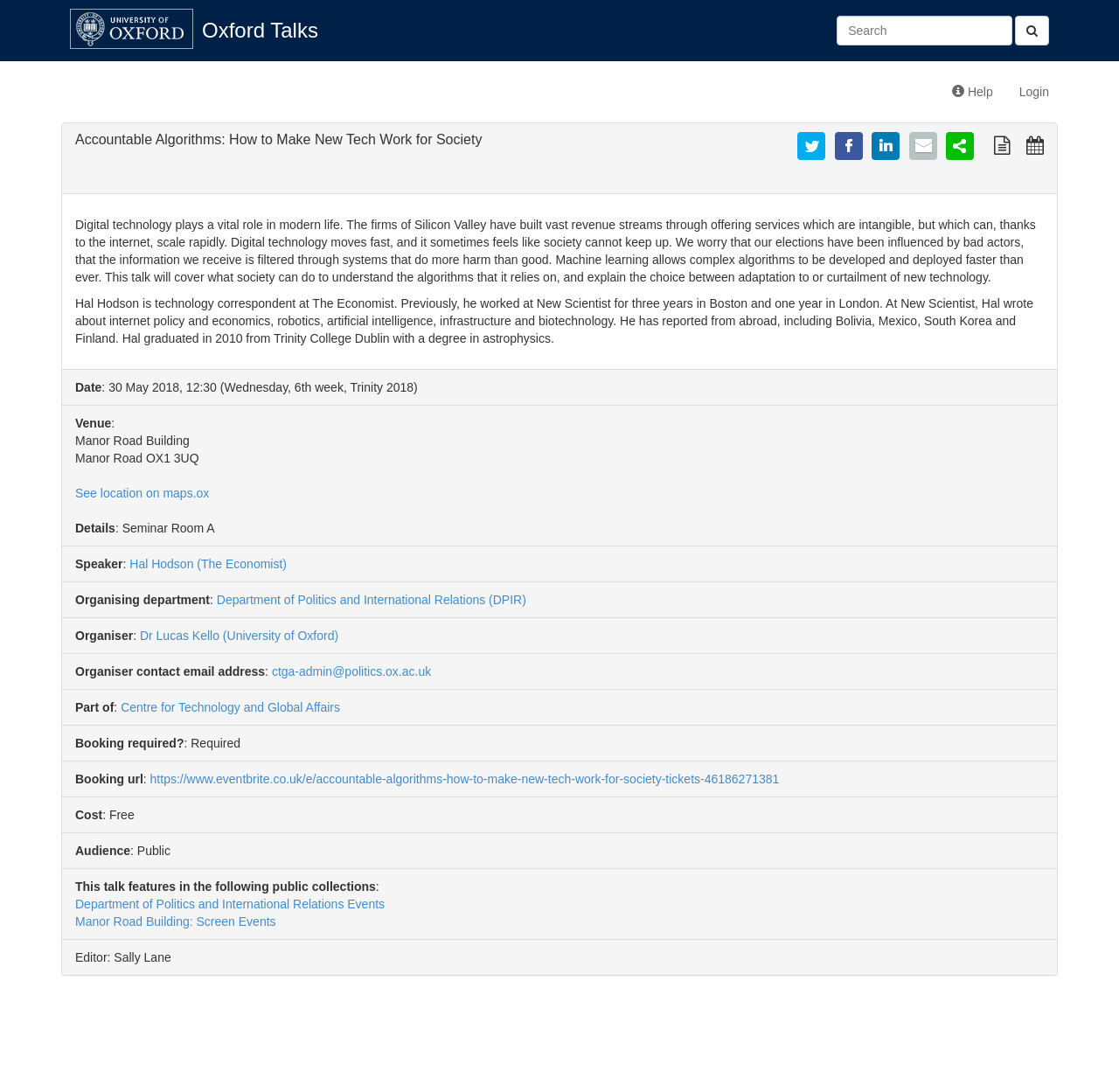Please provide the bounding box coordinates in the format (top-left x, top-left y, bottom-right x, bottom-right y). Remember, all values are floating point numbers between 0 and 1. What is the bounding box coordinate of the region described as: Hal Hodson (The Economist)

[0.116, 0.51, 0.256, 0.523]